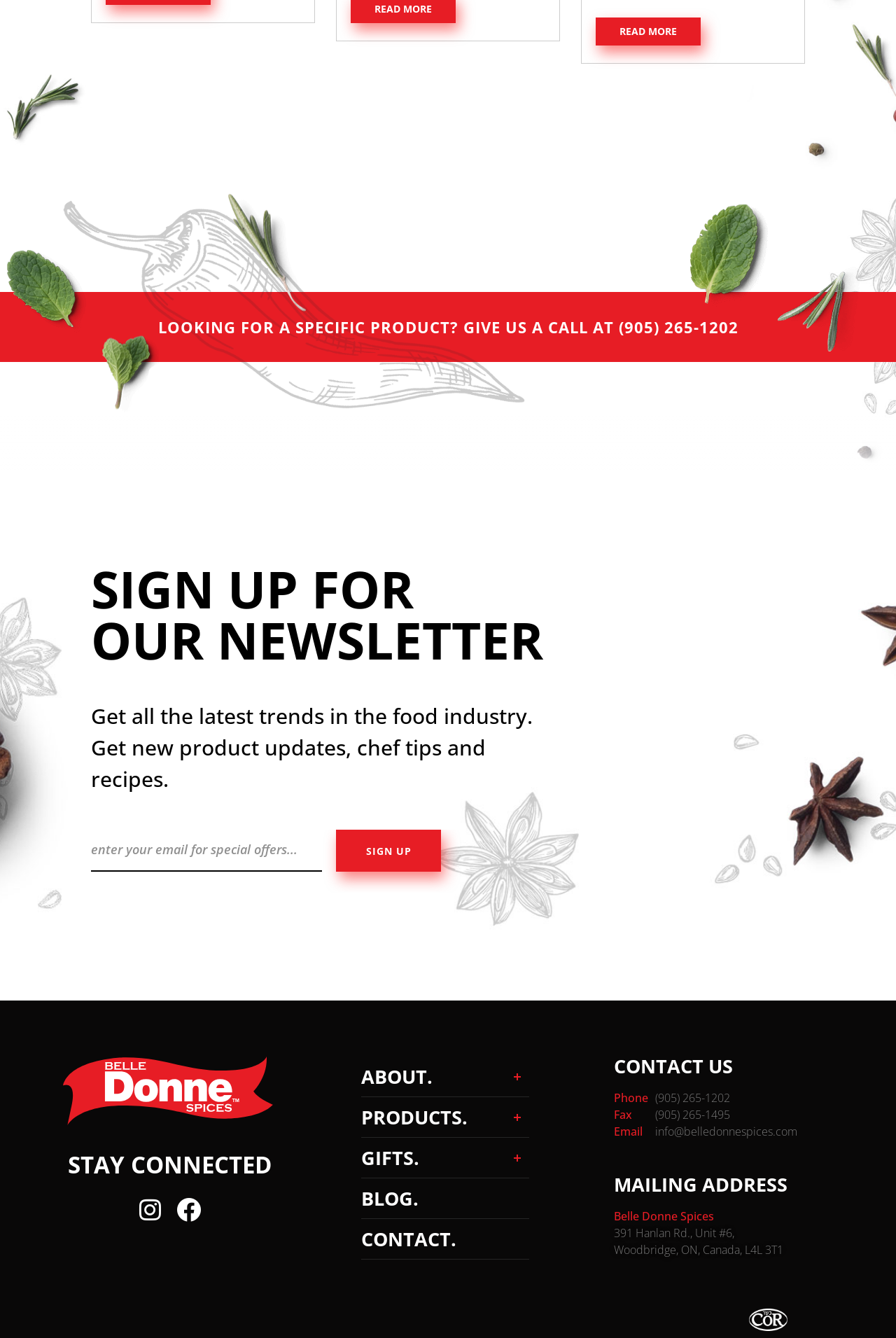For the element described, predict the bounding box coordinates as (top-left x, top-left y, bottom-right x, bottom-right y). All values should be between 0 and 1. Element description: (905) 265-1202

[0.732, 0.815, 0.815, 0.826]